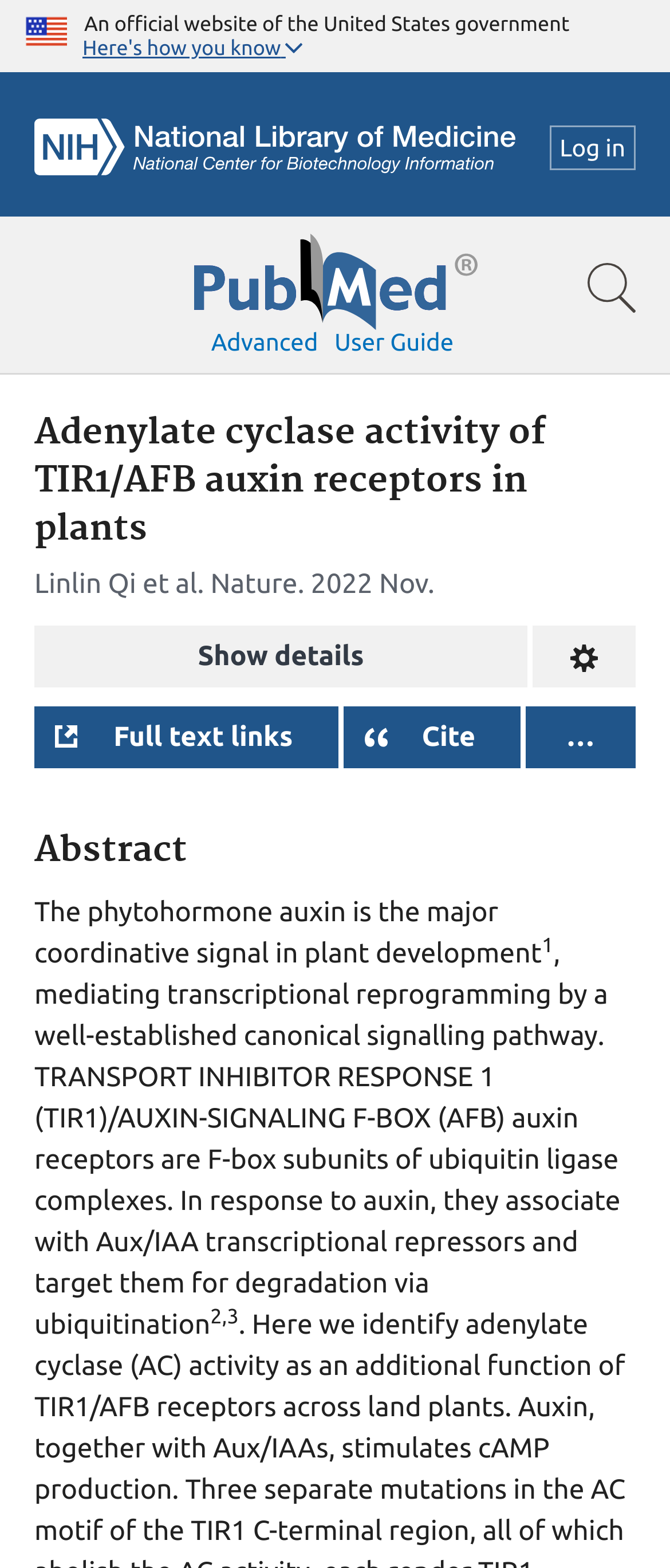Bounding box coordinates are given in the format (top-left x, top-left y, bottom-right x, bottom-right y). All values should be floating point numbers between 0 and 1. Provide the bounding box coordinate for the UI element described as: Advanced

[0.315, 0.209, 0.475, 0.227]